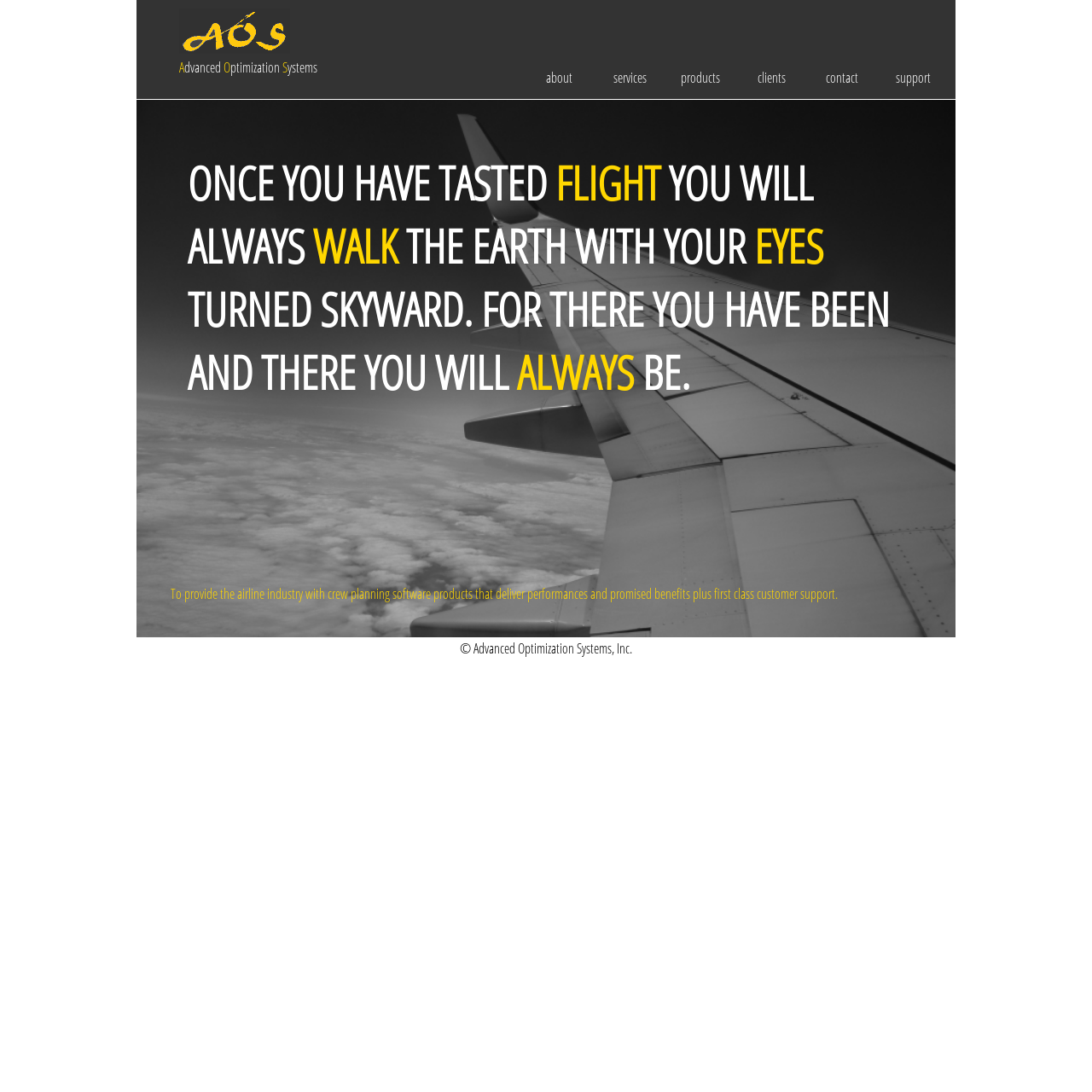Provide a thorough and detailed response to the question by examining the image: 
What is the company's name?

The company's name is Advanced Optimization Systems, Inc., as indicated by the copyright text at the bottom of the webpage.